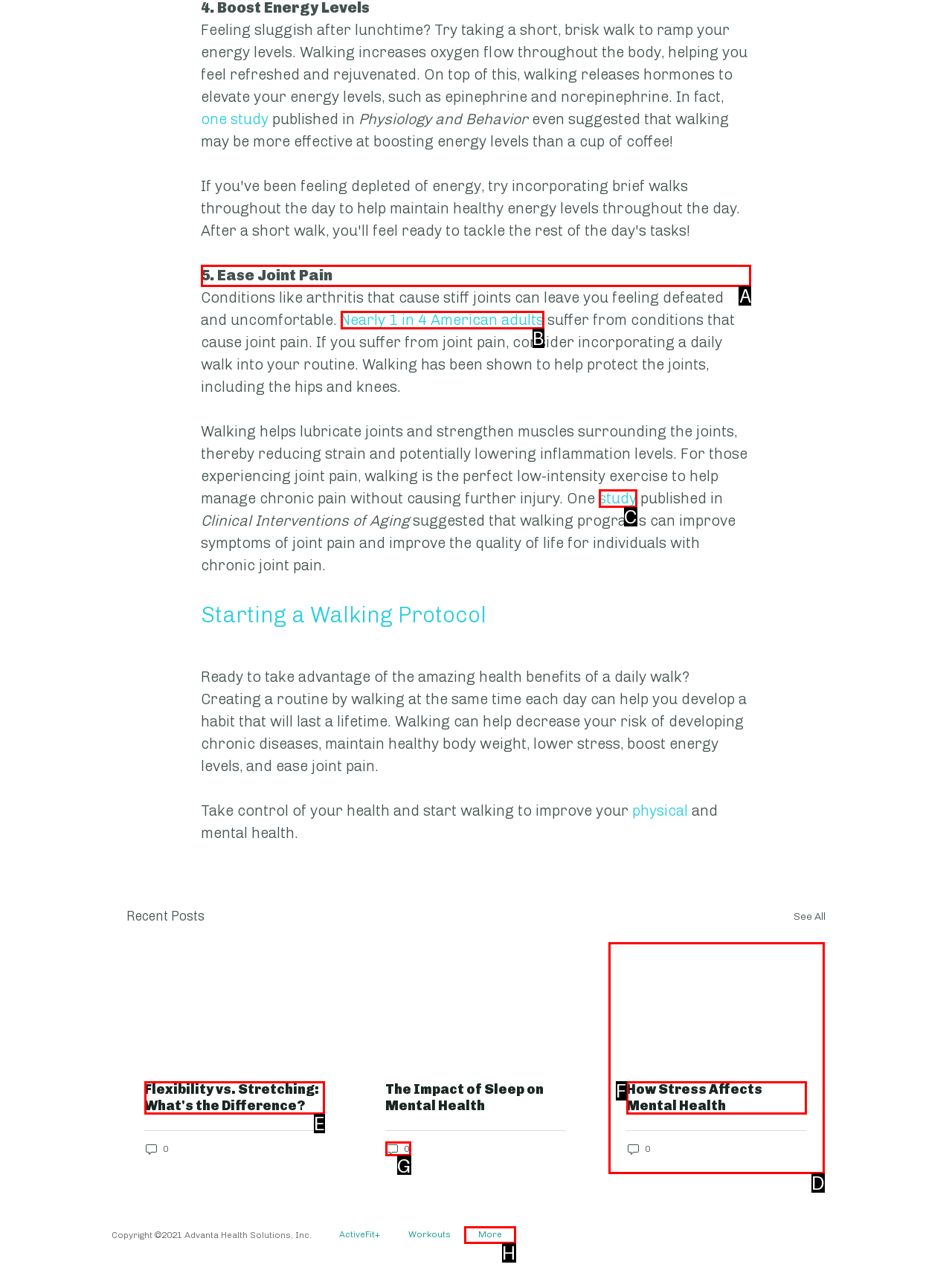Select the letter of the UI element you need to click on to fulfill this task: Learn about the benefits of walking for joint pain. Write down the letter only.

A